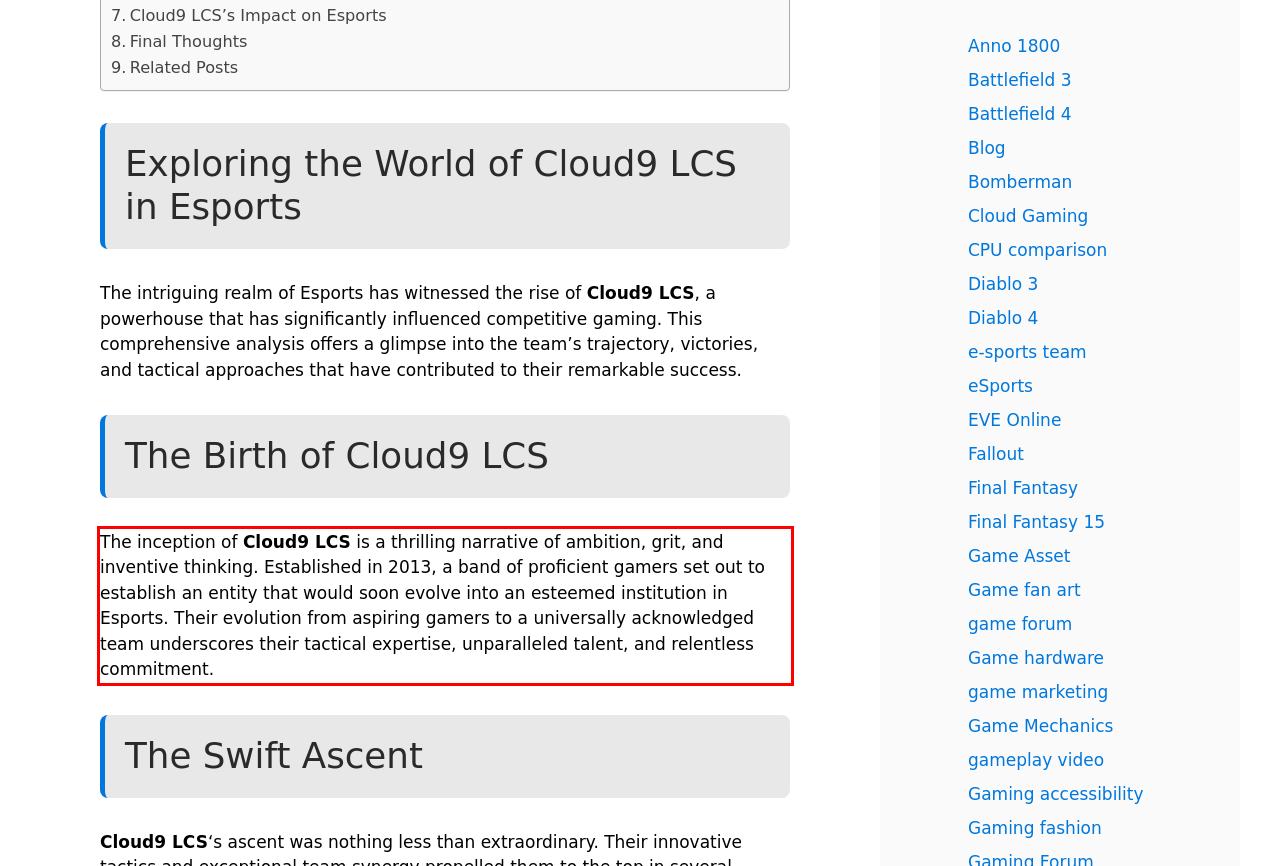The screenshot provided shows a webpage with a red bounding box. Apply OCR to the text within this red bounding box and provide the extracted content.

The inception of Cloud9 LCS is a thrilling narrative of ambition, grit, and inventive thinking. Established in 2013, a band of proficient gamers set out to establish an entity that would soon evolve into an esteemed institution in Esports. Their evolution from aspiring gamers to a universally acknowledged team underscores their tactical expertise, unparalleled talent, and relentless commitment.